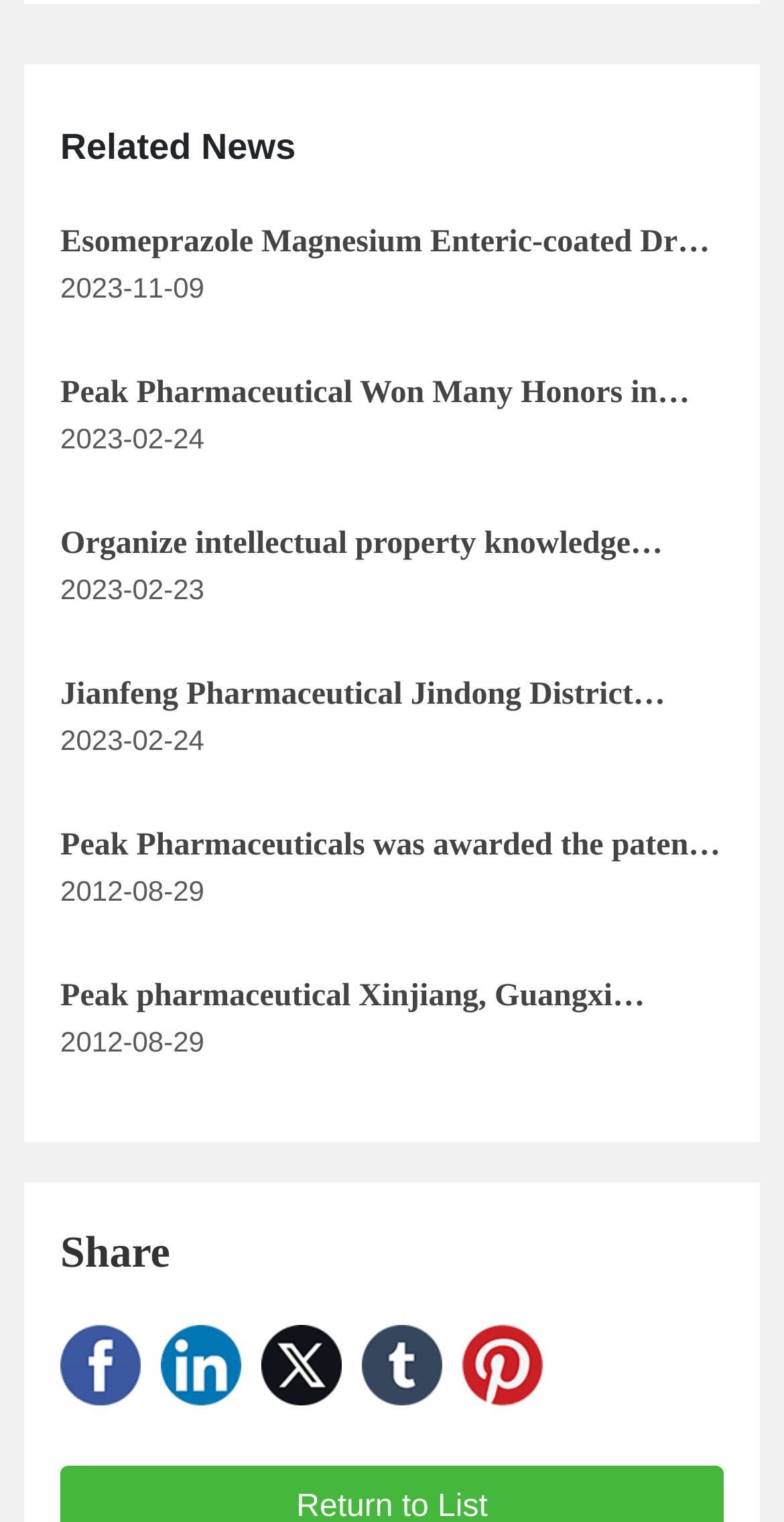Find the coordinates for the bounding box of the element with this description: "Organize intellectual property knowledge training".

[0.077, 0.347, 0.845, 0.401]